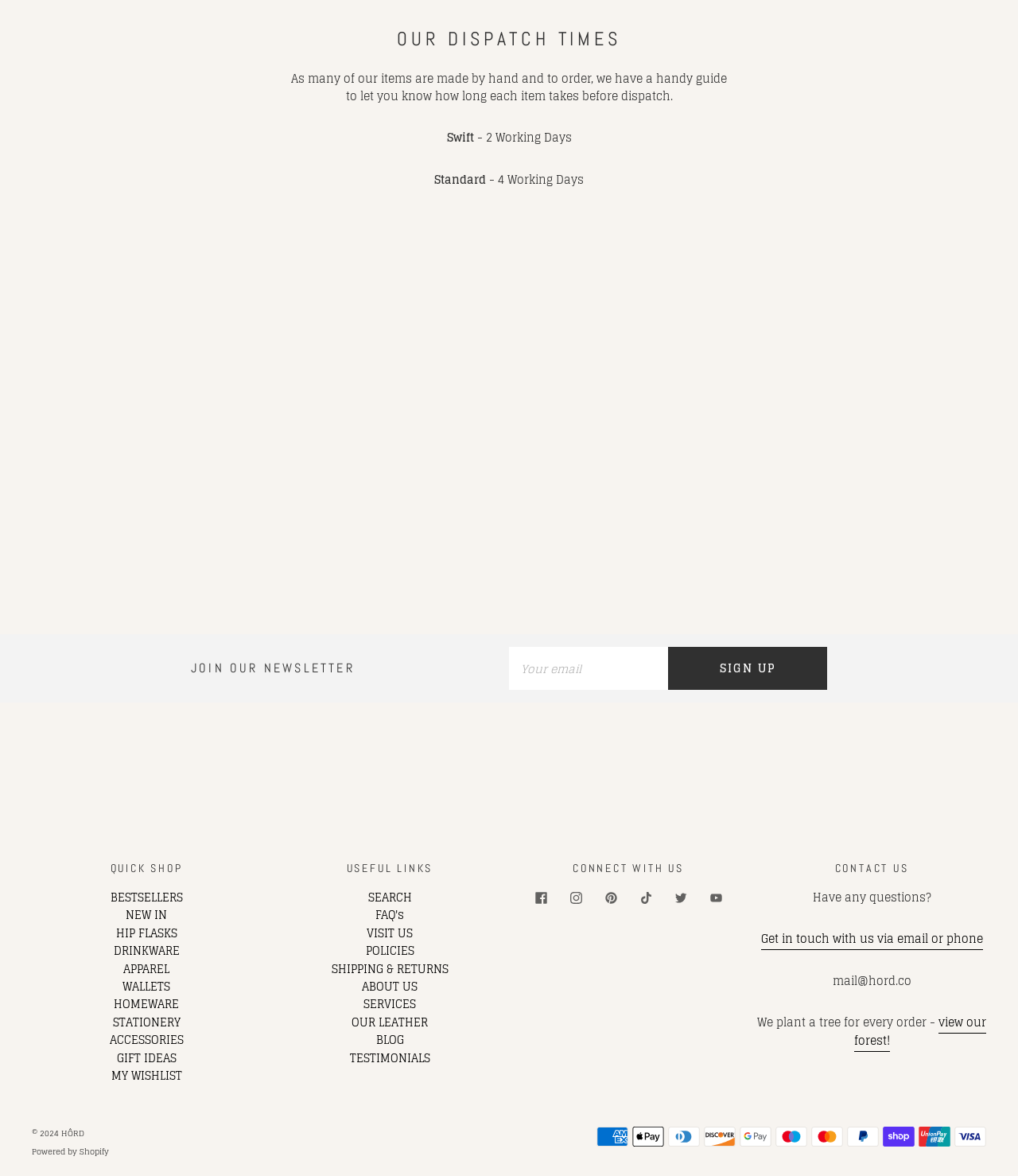Could you highlight the region that needs to be clicked to execute the instruction: "Search for products"?

[0.361, 0.754, 0.404, 0.771]